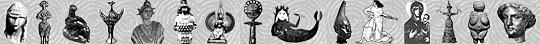Describe every important feature and element in the image comprehensively.

The image showcases a collection of artistic representations, likely inspired by ancient cultures. Each figure appears to be intricately designed, reflecting a variety of forms and styles that could include human figures, animals, and mythical beings. The artwork is set against a textured gray background, enhancing the monochromatic theme of the piece. 

This frieze captures the diversity of sculptural art, with each figure contributing to an overall narrative that may explore themes of spirituality, mythology, or daily life in the societies they represent. The artistic details suggest a craftsmanship that emphasizes the significance of these figures in cultural or ceremonial contexts, possibly reflecting historical interpretations of gender and divinity. This piece, identified as "frieze_54047," invites viewers to explore the rich visual language of ancient artistic traditions.